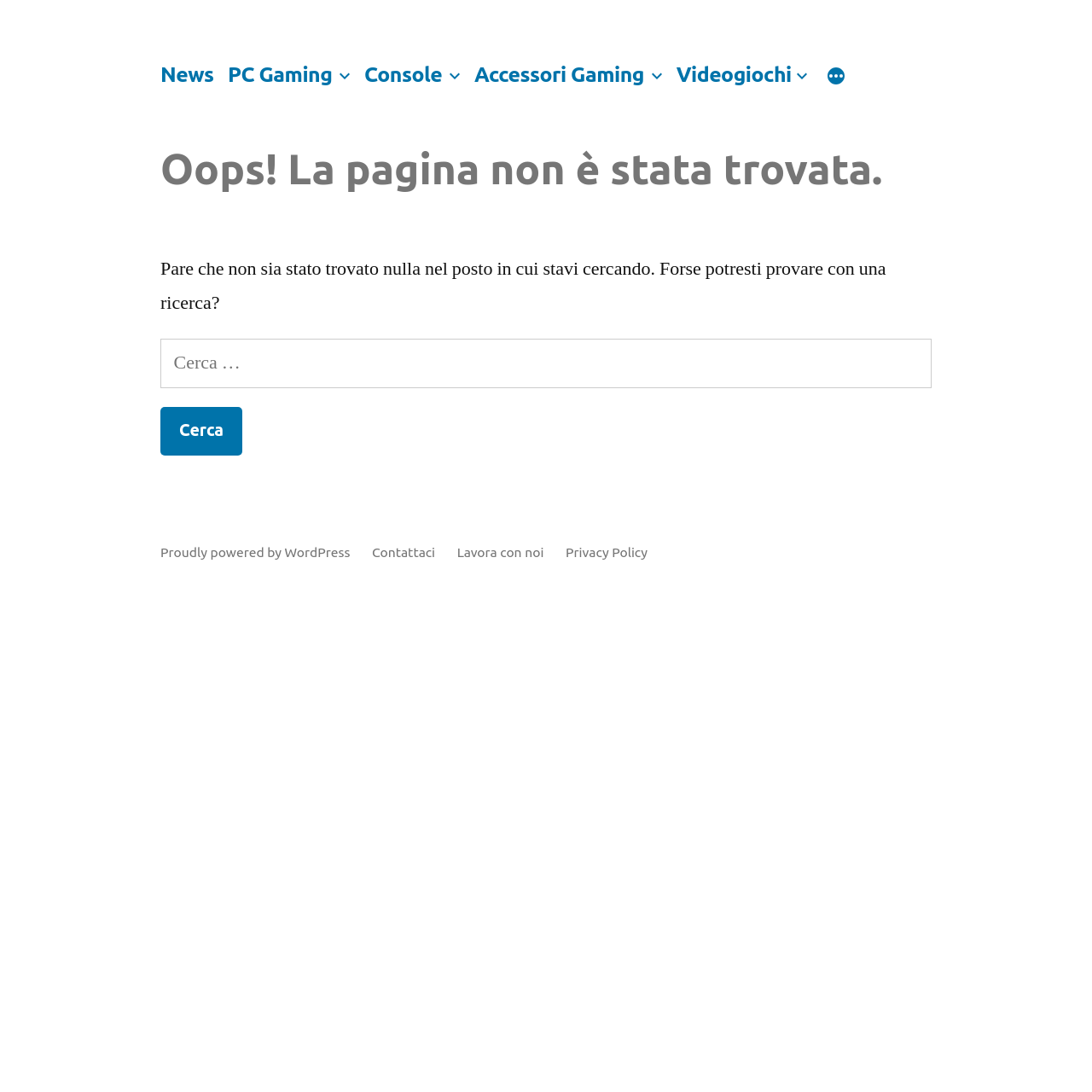Refer to the image and provide a thorough answer to this question:
What can be done on this page?

The only action that can be done on this page is to search for content using the search box because the page is currently showing a 'Not found' error and does not have any other interactive elements.